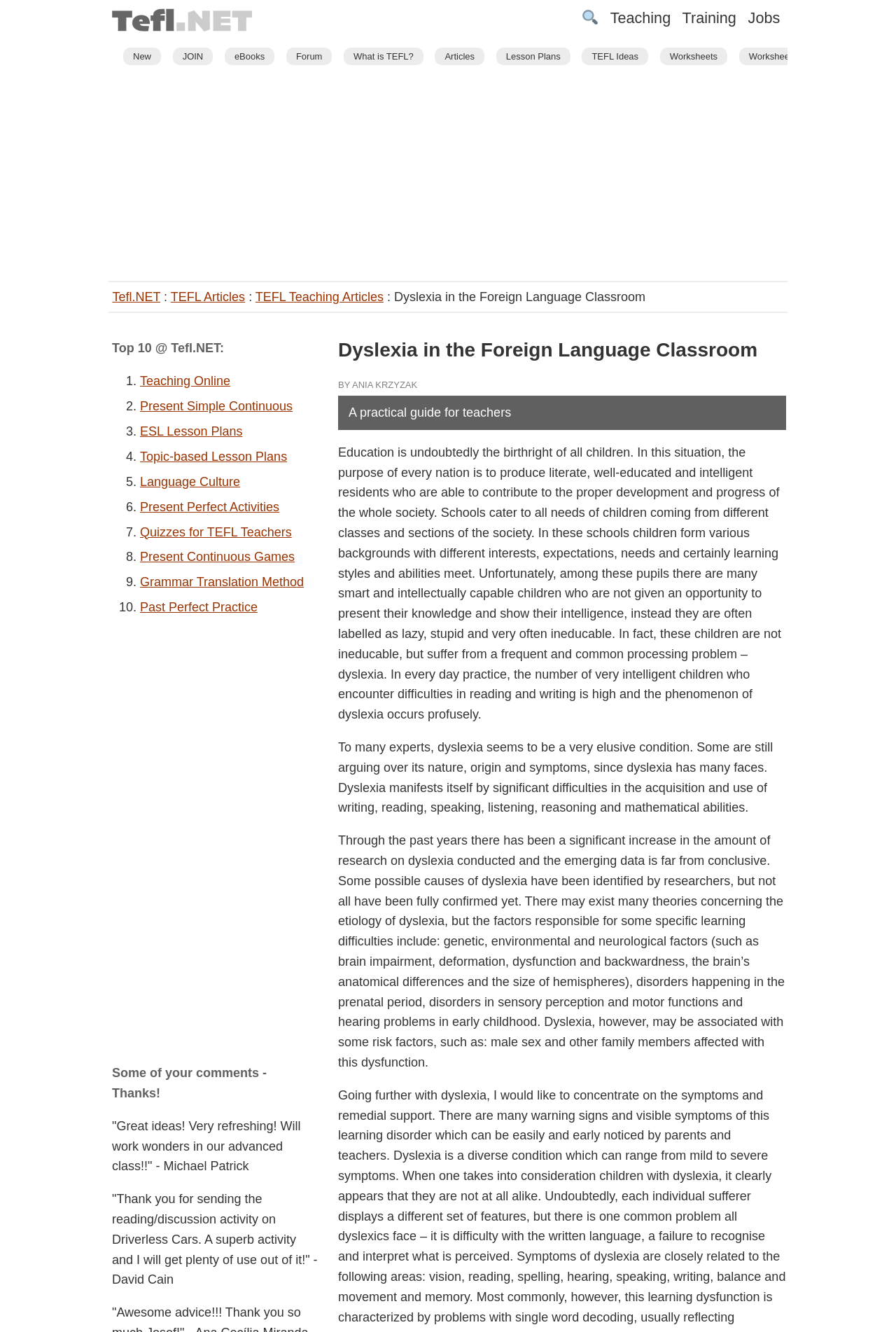What is the title of the section that lists popular articles?
Use the information from the screenshot to give a comprehensive response to the question.

The section that lists popular articles is titled 'Top 10 @ Tefl.NET', which is located below the main article and lists 10 popular articles with links to each one.